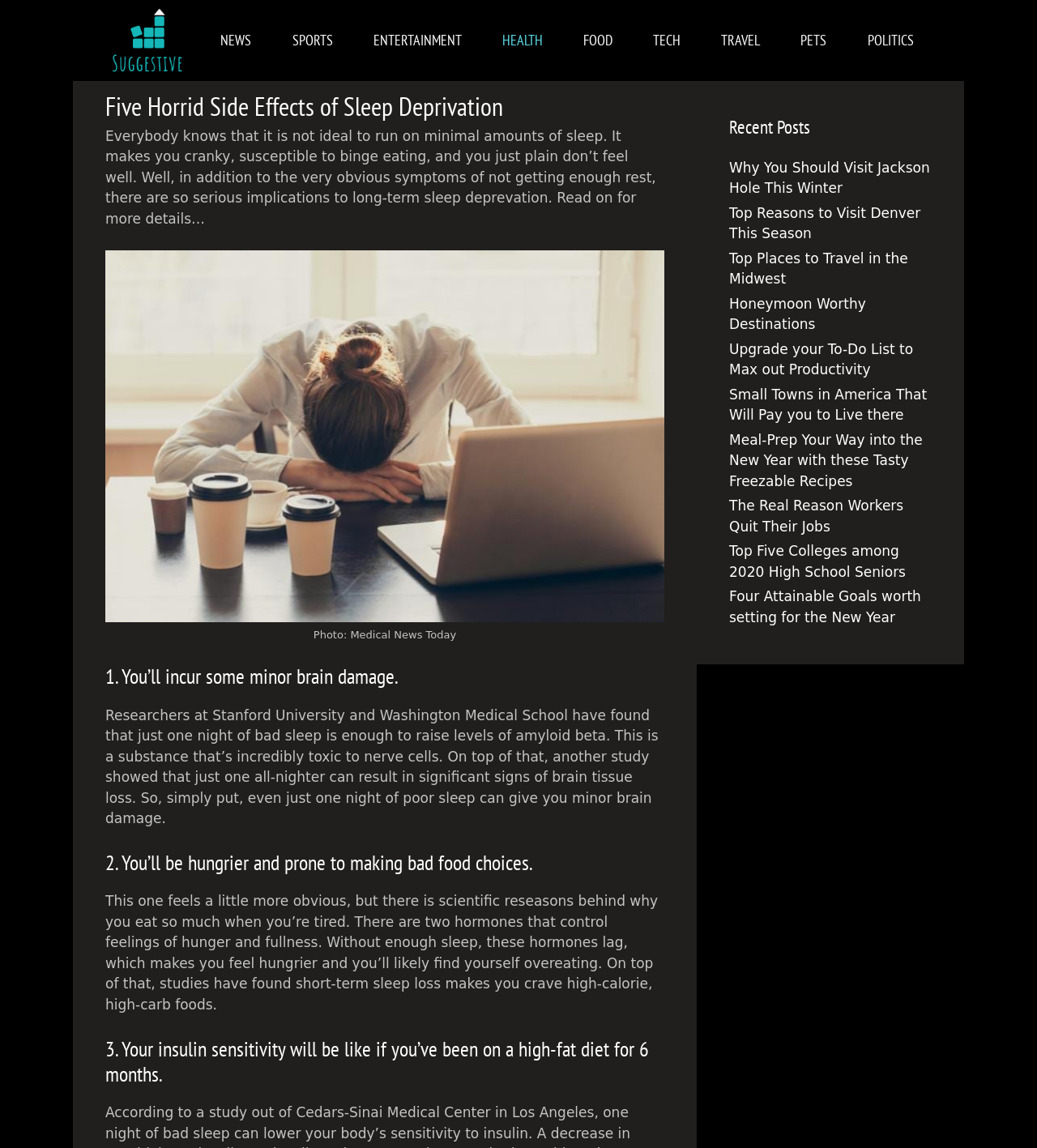How many side effects of sleep deprivation are mentioned in the article?
Using the screenshot, give a one-word or short phrase answer.

3